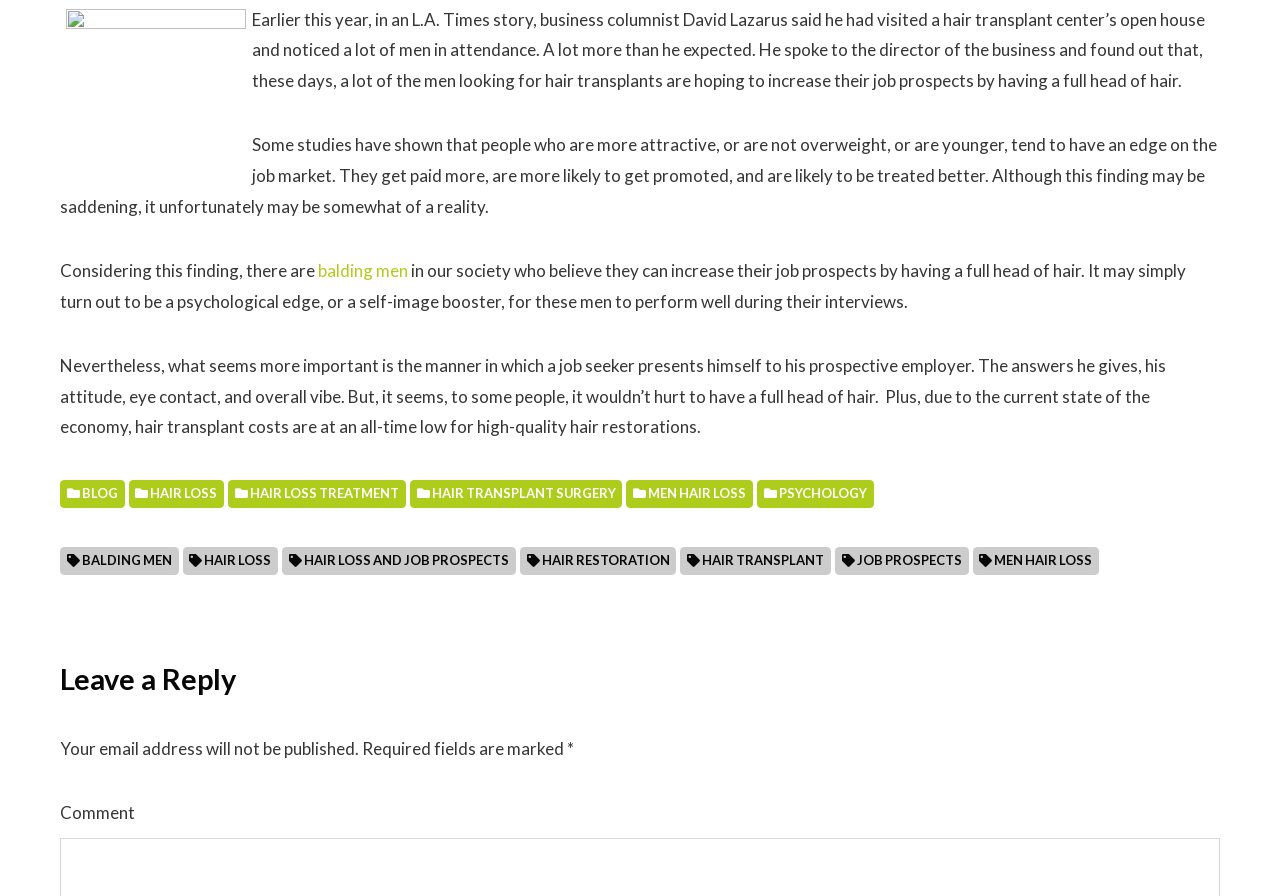Please provide the bounding box coordinate of the region that matches the element description: hair loss and job prospects. Coordinates should be in the format (top-left x, top-left y, bottom-right x, bottom-right y) and all values should be between 0 and 1.

[0.237, 0.616, 0.398, 0.634]